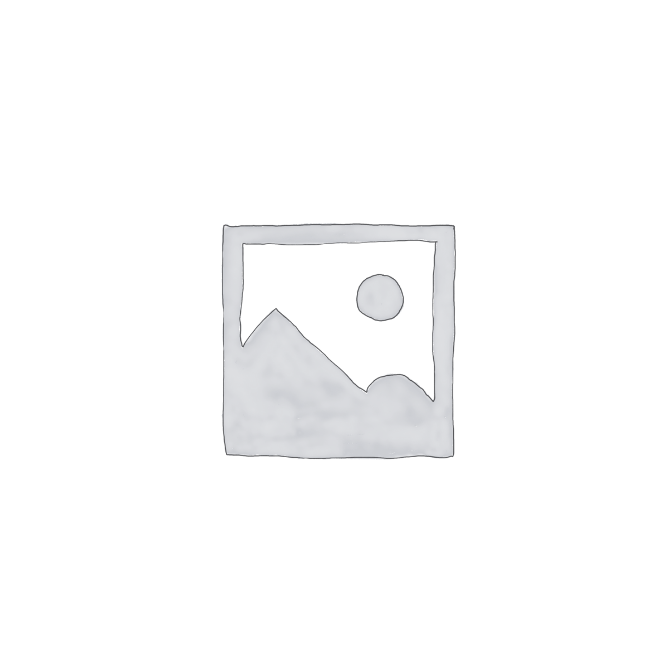Thoroughly describe the content and context of the image.

The image titled "Awaiting product image" features a placeholder graphic indicative of a missing product photo. It is designed in a simplistic style, displaying an outlined mountain and sun within a square format, suggesting a scenic landscape. This graphic is often used on e-commerce platforms to signal that a product image is yet to be uploaded. It appears prominently on a product page for PEG-MGF, a muscle growth peptide offered for research purposes. The page includes additional information about the product, such as its price, descriptions, and options for adding the item to a shopping cart.